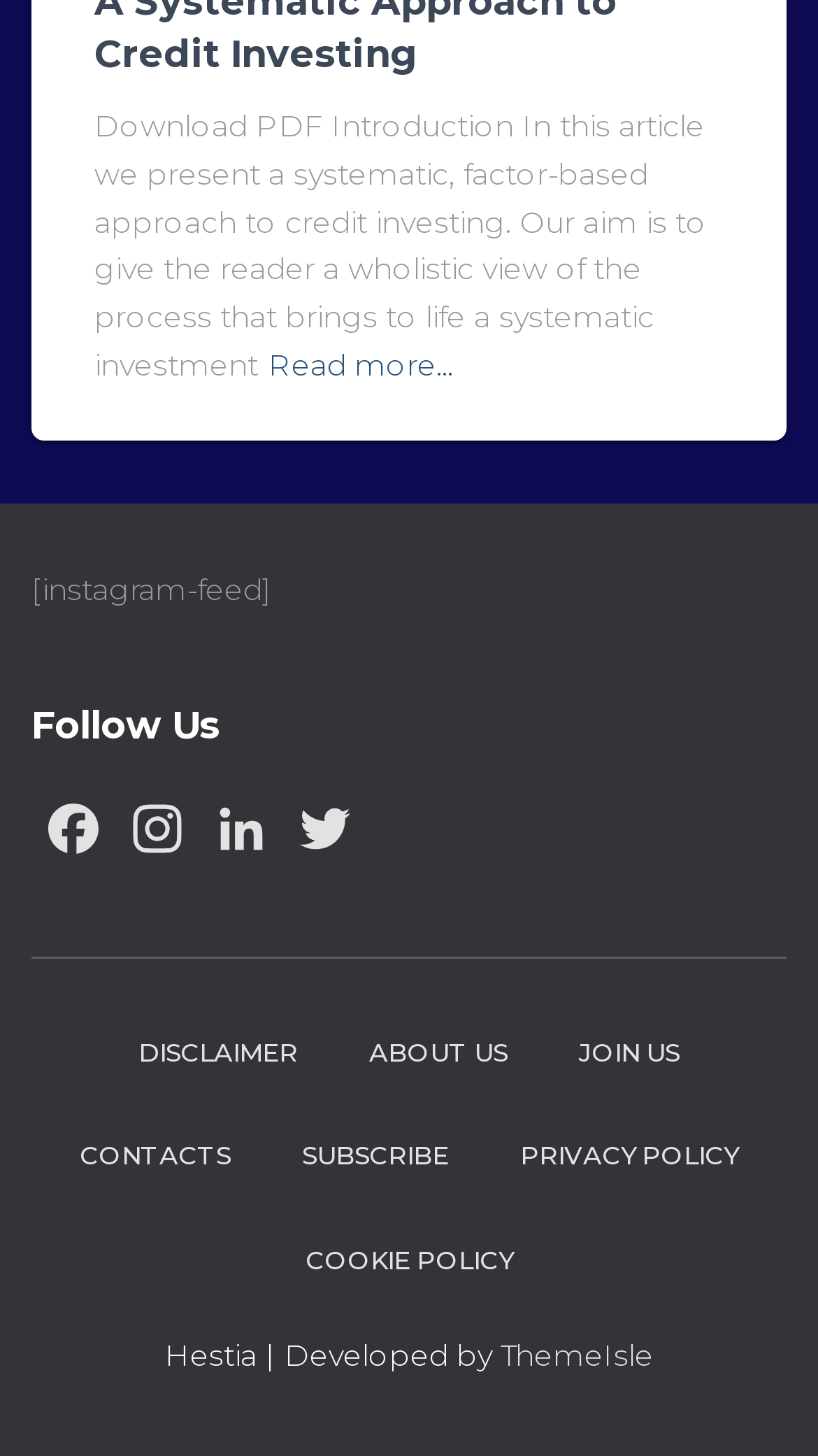Please locate the bounding box coordinates of the element that needs to be clicked to achieve the following instruction: "Follow us on Instagram". The coordinates should be four float numbers between 0 and 1, i.e., [left, top, right, bottom].

[0.141, 0.546, 0.244, 0.599]